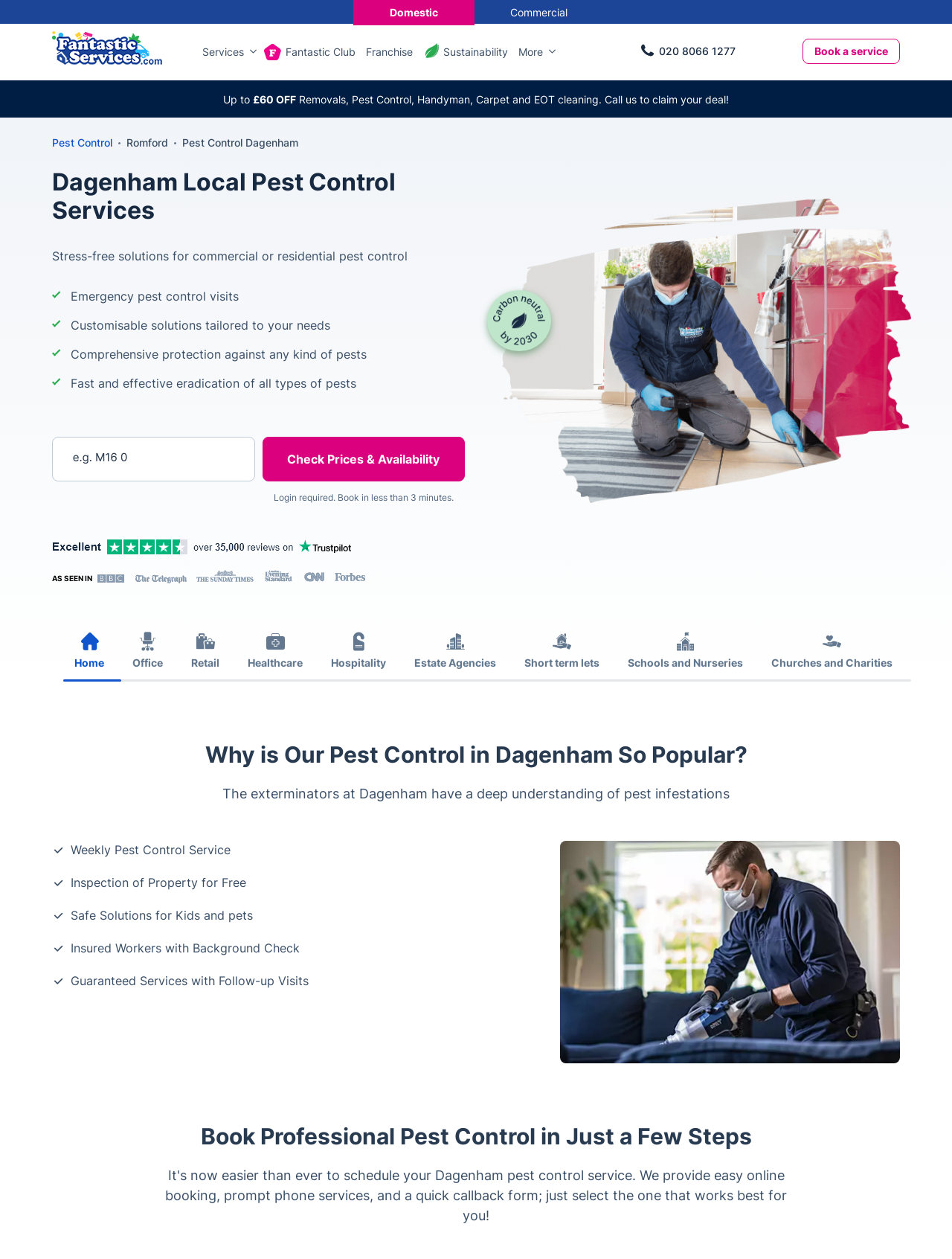Reply to the question with a single word or phrase:
What types of properties do they offer pest control services for?

Home, Office, Retail, etc.